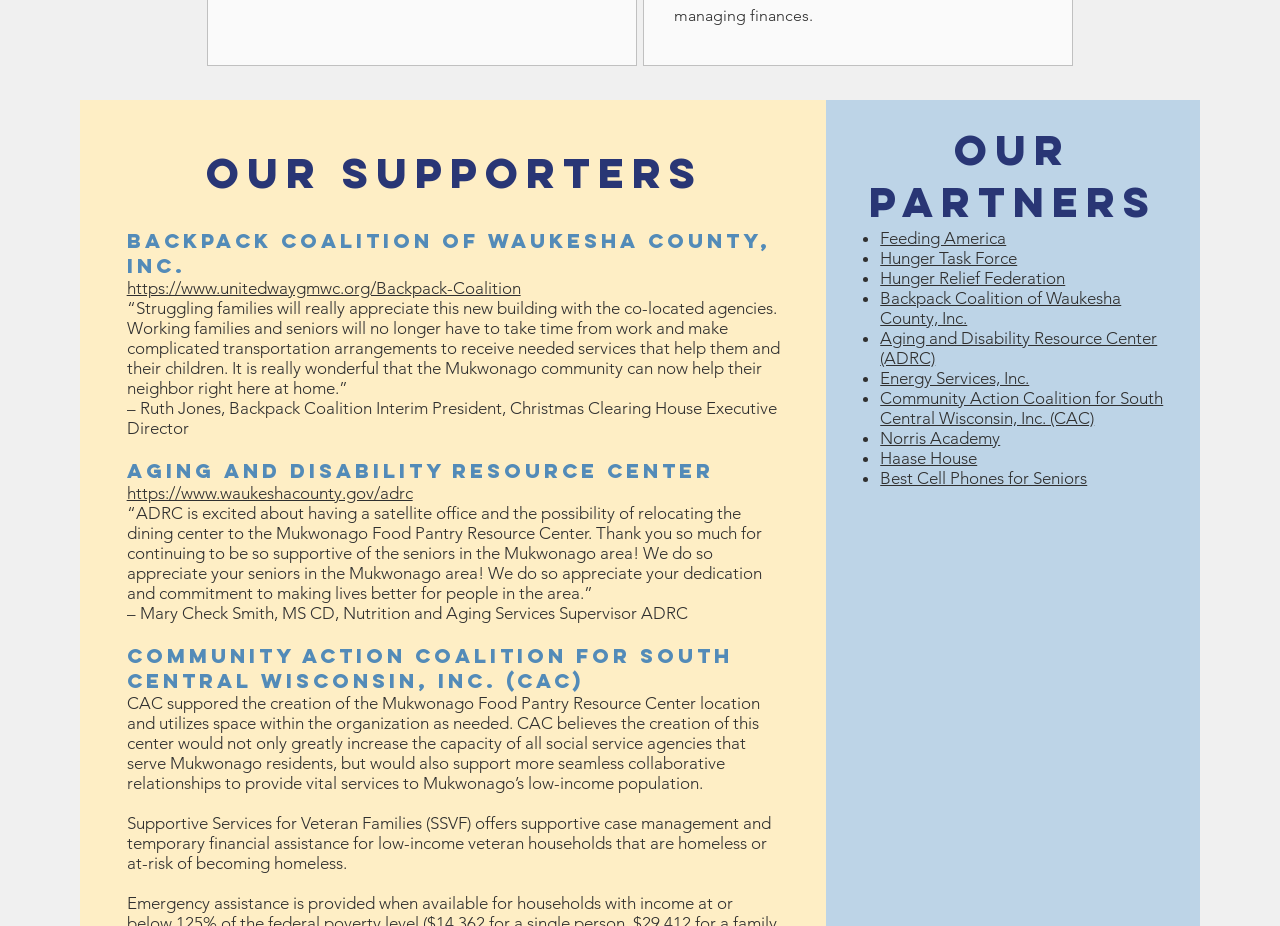Specify the bounding box coordinates of the element's region that should be clicked to achieve the following instruction: "Read about the Supportive Services for Veteran Families (SSVF)". The bounding box coordinates consist of four float numbers between 0 and 1, in the format [left, top, right, bottom].

[0.099, 0.878, 0.602, 0.943]